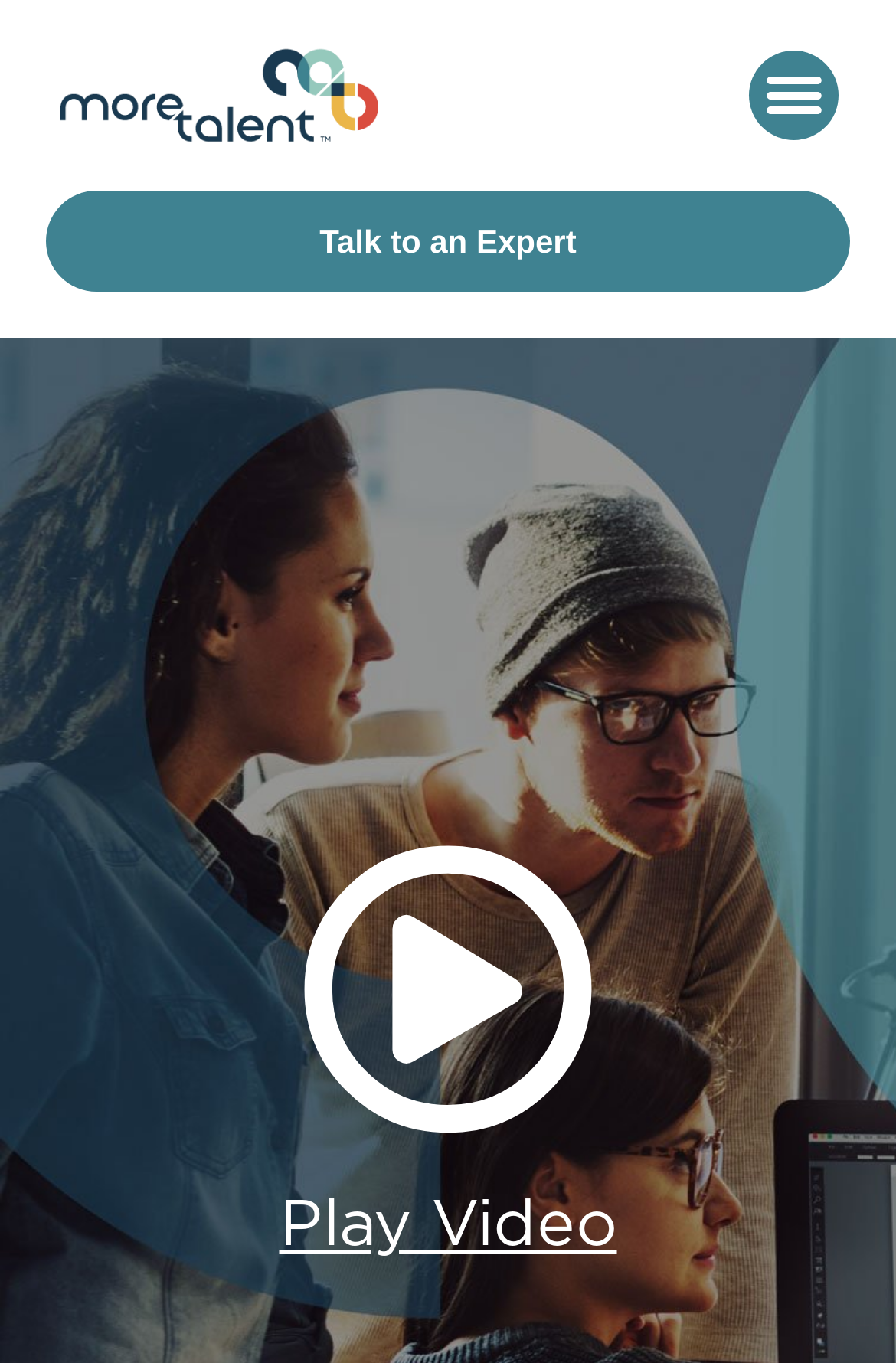How many links are there in the top section?
Please answer using one word or phrase, based on the screenshot.

2